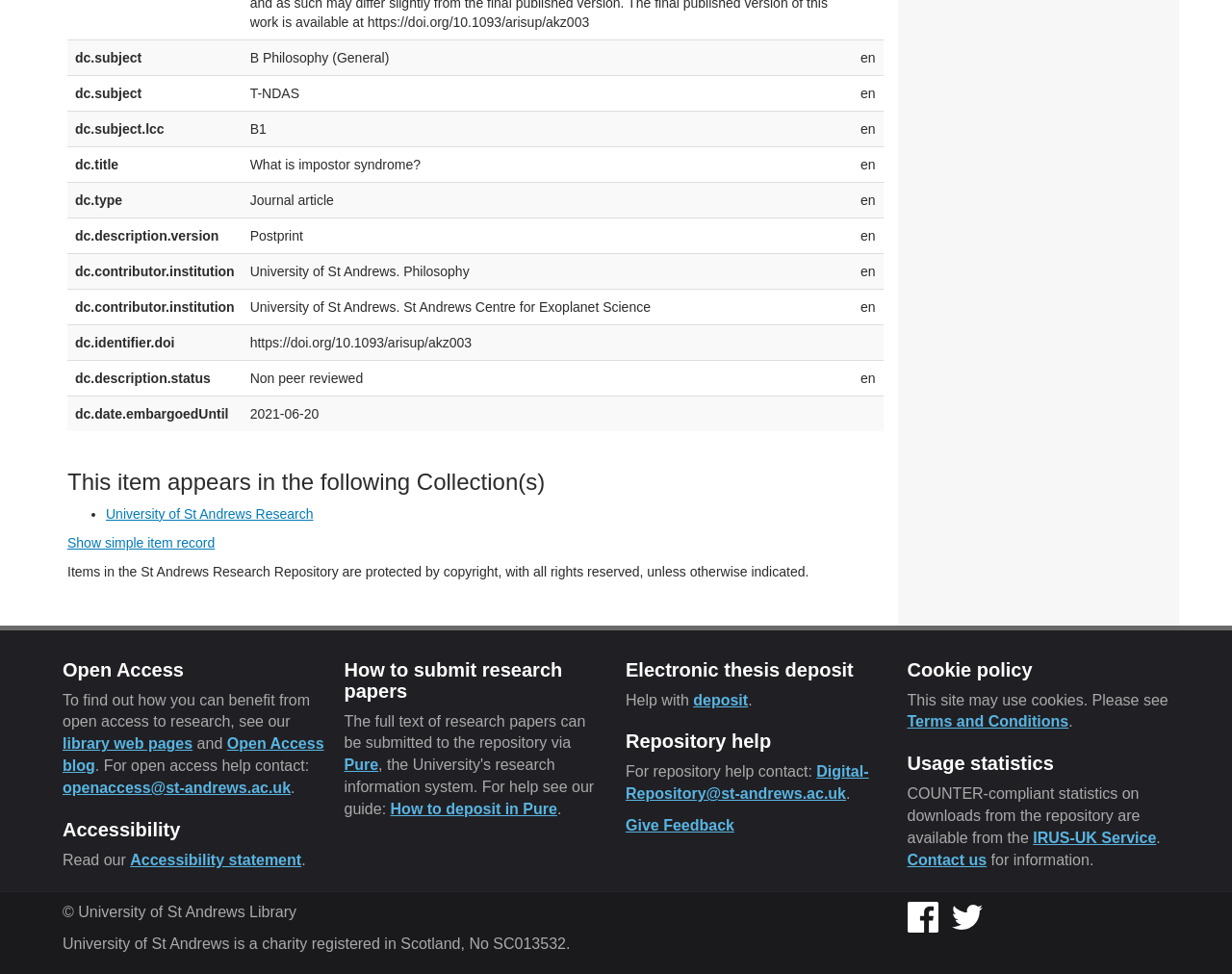Please identify the bounding box coordinates of the element I should click to complete this instruction: 'Learn about open access to research'. The coordinates should be given as four float numbers between 0 and 1, like this: [left, top, right, bottom].

[0.051, 0.676, 0.264, 0.698]